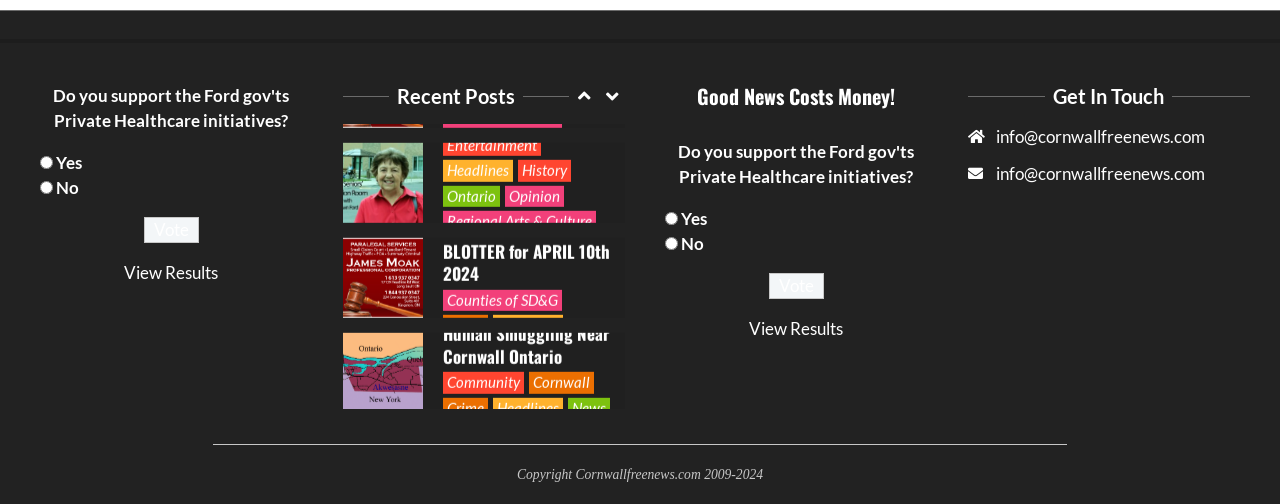What is the purpose of the button with the text 'Vote'?
Look at the image and respond with a one-word or short phrase answer.

To cast a vote